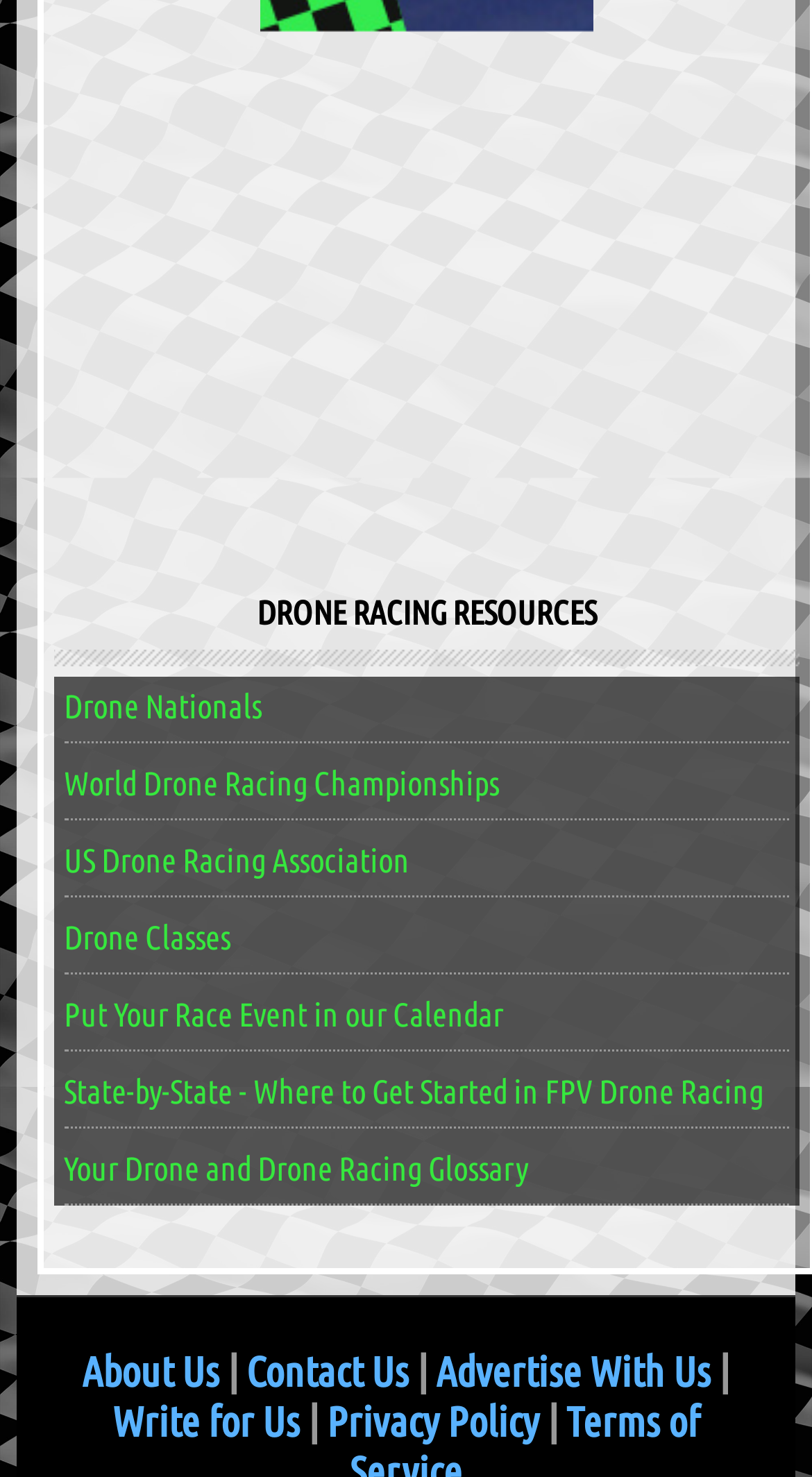Please reply to the following question with a single word or a short phrase:
What is the first link in the footer section?

About Us